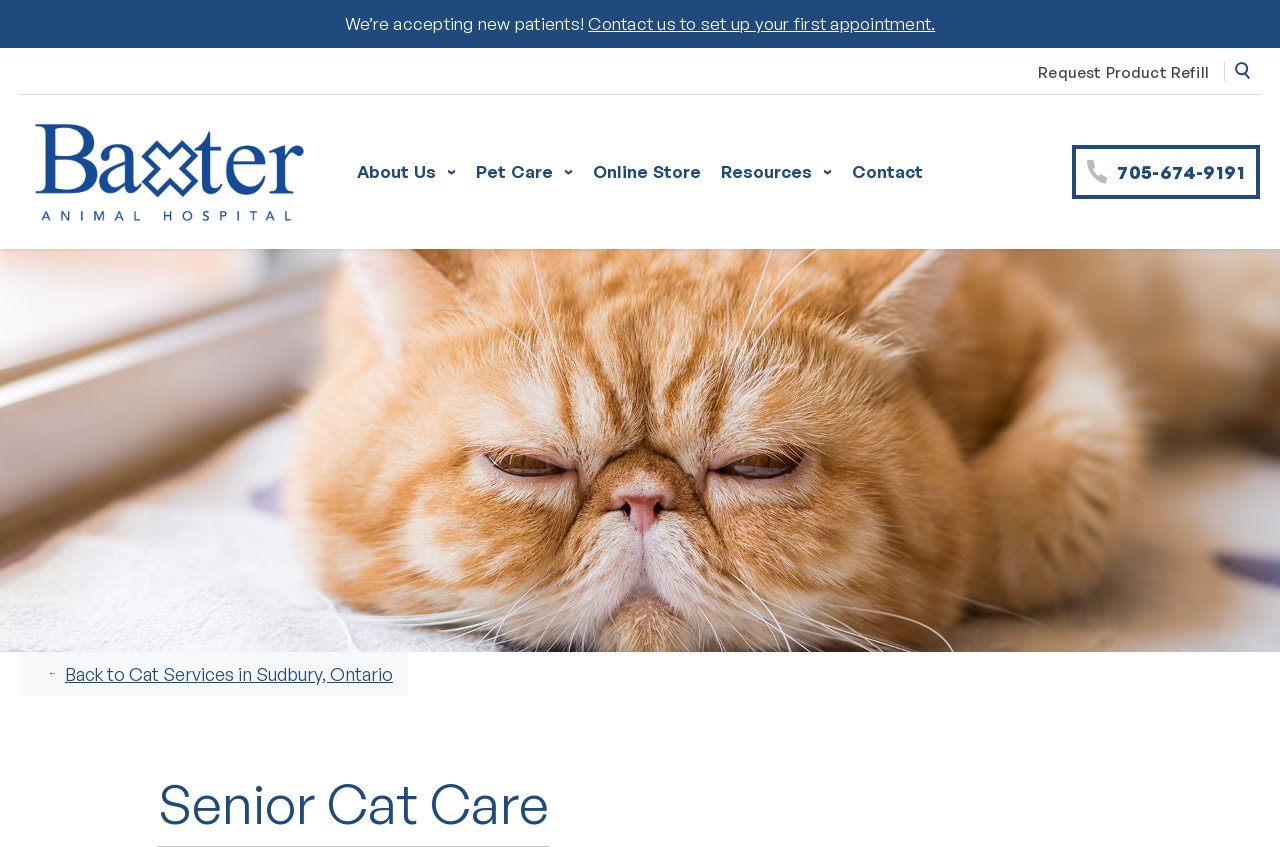Please extract the title of the webpage.

Senior Cat Care